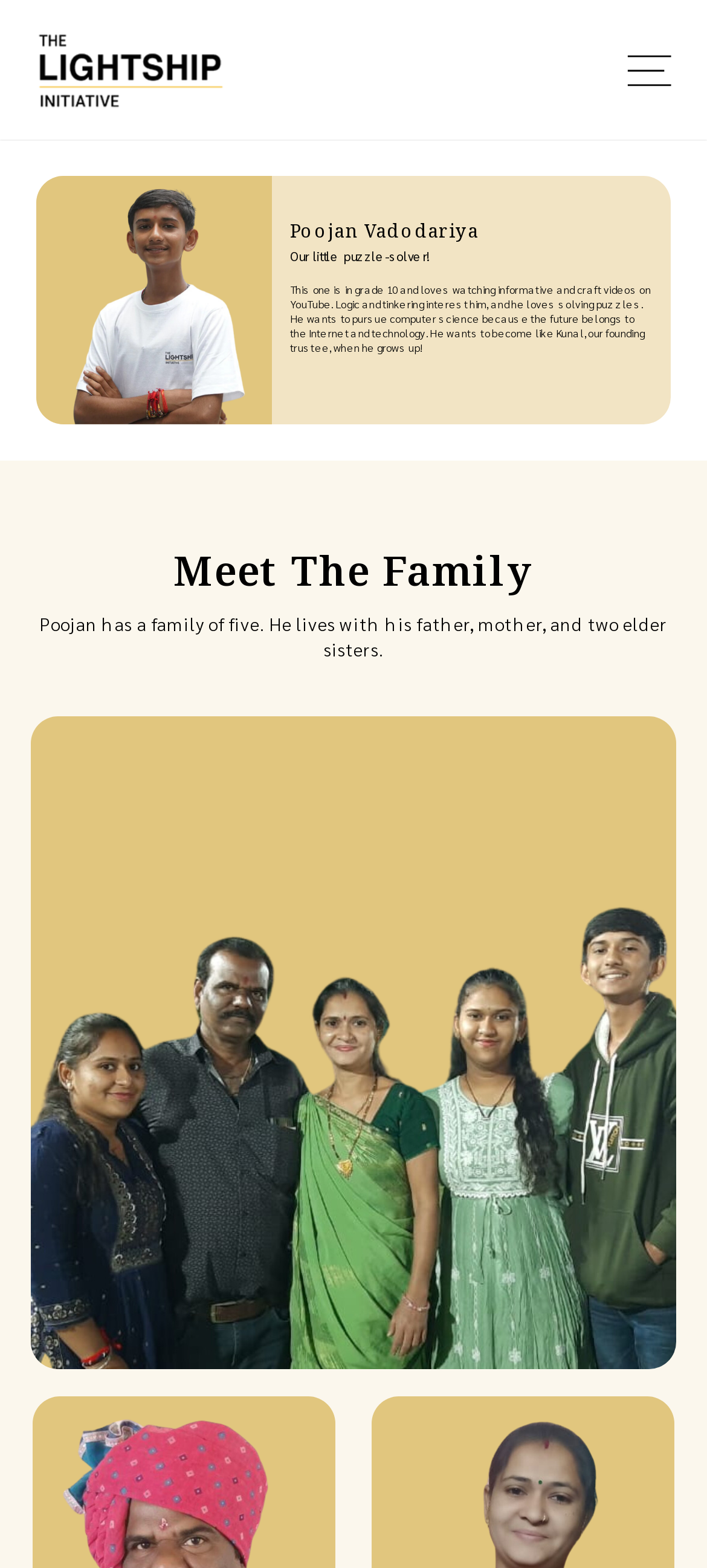Describe the webpage in detail, including text, images, and layout.

The webpage is about Poojan Vadodariya, a 10th-grade student who is interested in logic, tinkering, and puzzle-solving. At the top-left corner, there is a link to skip to the content. Next to it, there is a link to "The Lightship" with an accompanying image. 

On the top-right corner, there is a button for site navigation, which is not expanded by default. Below the navigation button, there is a large image taking up most of the width. 

The main content of the webpage is divided into two sections. The first section is about Poojan, with a heading that reads "Poojan Vadodariya" and a subheading that describes him as "Our little puzzle-solver!". Below this, there is a paragraph of text that provides more information about Poojan's interests and aspirations. 

The second section is titled "Meet The Family" and provides information about Poojan's family. There is a paragraph of text that describes his family members, and below it, there is a large image that likely shows a picture of his family.